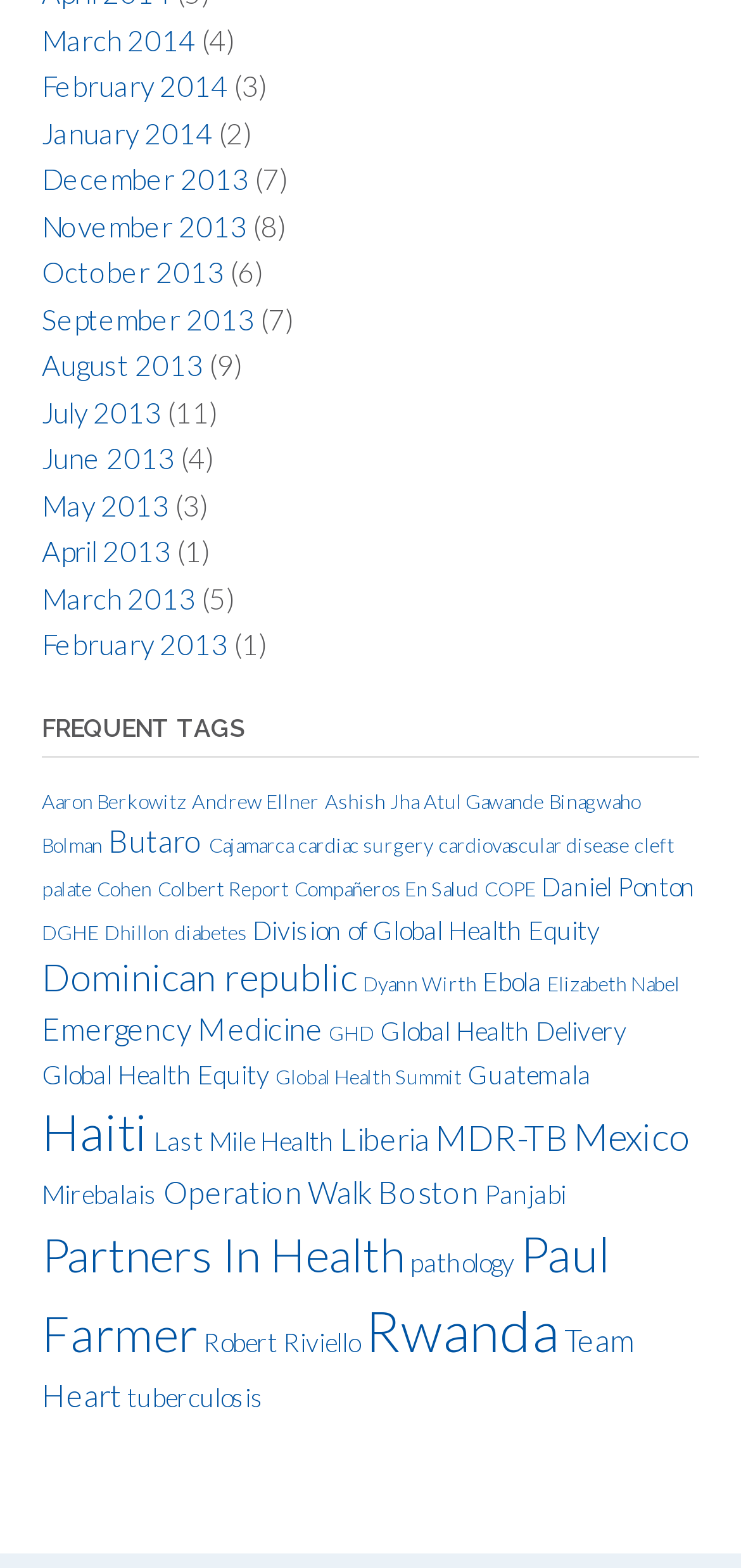Please determine the bounding box coordinates for the element that should be clicked to follow these instructions: "Go to Aaron Berkowitz".

[0.056, 0.502, 0.251, 0.518]